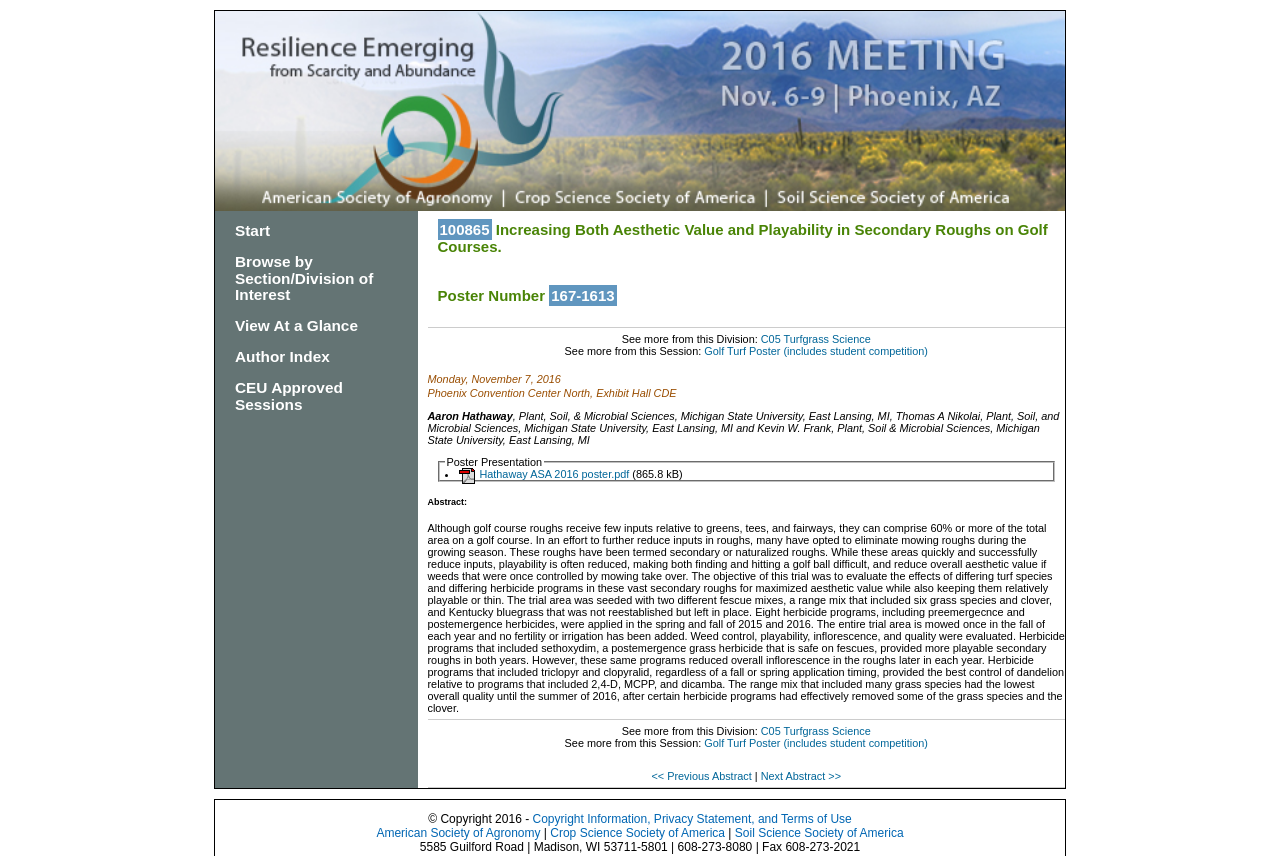Who is the author of the poster?
Using the information from the image, provide a comprehensive answer to the question.

I found the author's name by looking at the StaticText element with the text 'Aaron Hathaway' which is located below the poster title and above the abstract.